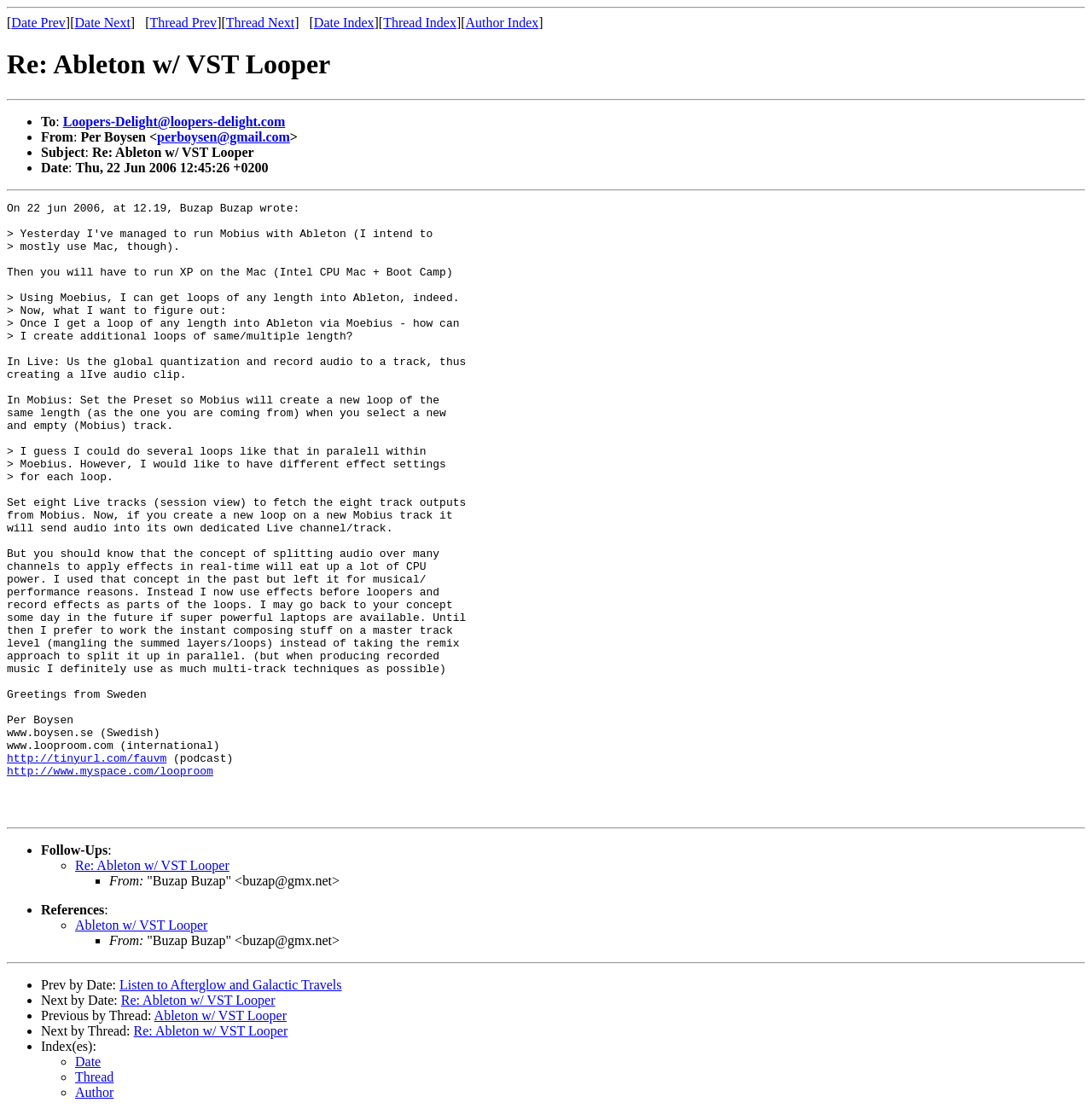Present a detailed account of what is displayed on the webpage.

This webpage appears to be a forum or discussion thread, specifically a reply to a topic titled "Re: Ableton w/ VST Looper". The page is divided into several sections, with a prominent heading at the top.

At the top of the page, there is a horizontal separator, followed by a row of links and static text elements, including "Date Prev", "Date Next", "Thread Prev", and "Thread Next". These links are positioned horizontally, with the static text elements in between.

Below this row, there is a heading element with the title "Re: Ableton w/ VST Looper", which spans the entire width of the page. This is followed by another horizontal separator.

The main content of the page is organized into a list, with each item marked by a bullet point (•). The list items contain various pieces of information, including the sender's email address, the subject of the message, and the date and time it was sent. There are also links to external websites, such as a podcast and a MySpace page.

Further down the page, there are additional sections, including "Follow-Ups", "References", and "Prev by Date" and "Next by Date" links. These sections are also organized into lists, with bullet points and links to related topics.

At the bottom of the page, there are more links, including "Previous by Thread", "Next by Thread", and "Index(es)" links, which allow users to navigate through the discussion thread.

Overall, the page is densely packed with information, but the use of separators, headings, and bullet points helps to organize the content and make it easier to read.